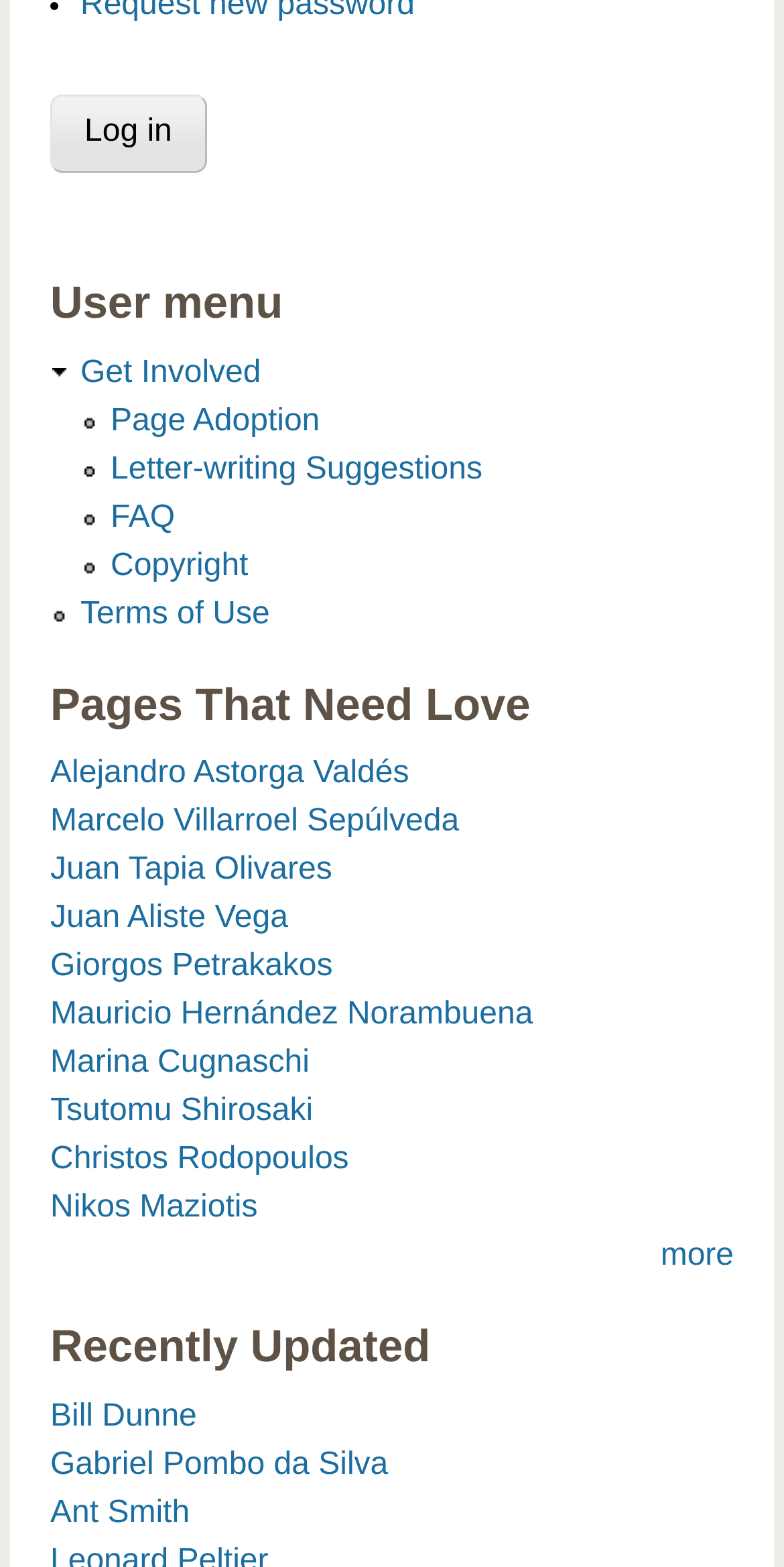Find the bounding box coordinates of the area to click in order to follow the instruction: "Read about Alejandro Astorga Valdés".

[0.064, 0.483, 0.522, 0.505]